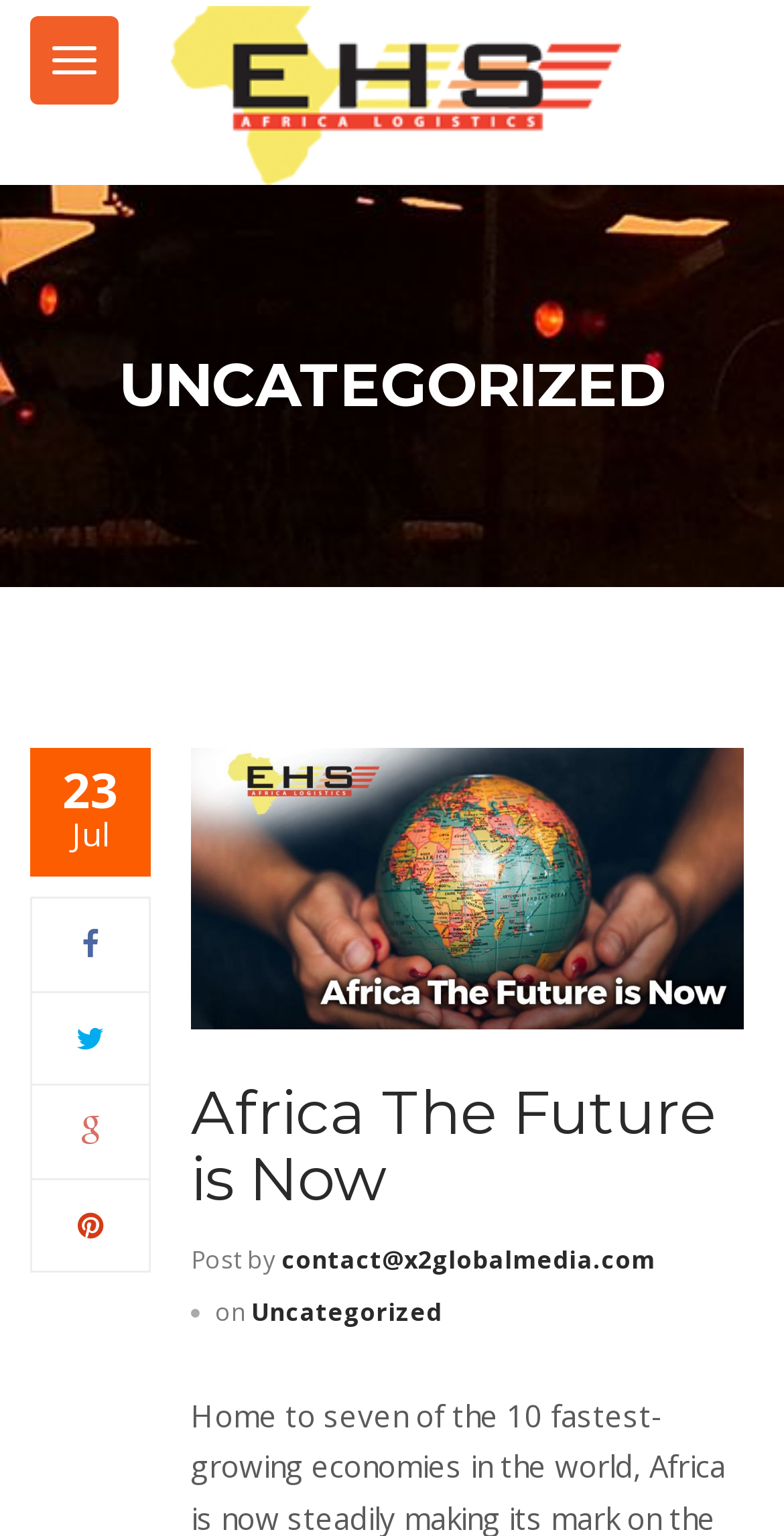Identify the bounding box coordinates necessary to click and complete the given instruction: "View the post 'Africa The Future is Now'".

[0.244, 0.7, 0.913, 0.791]